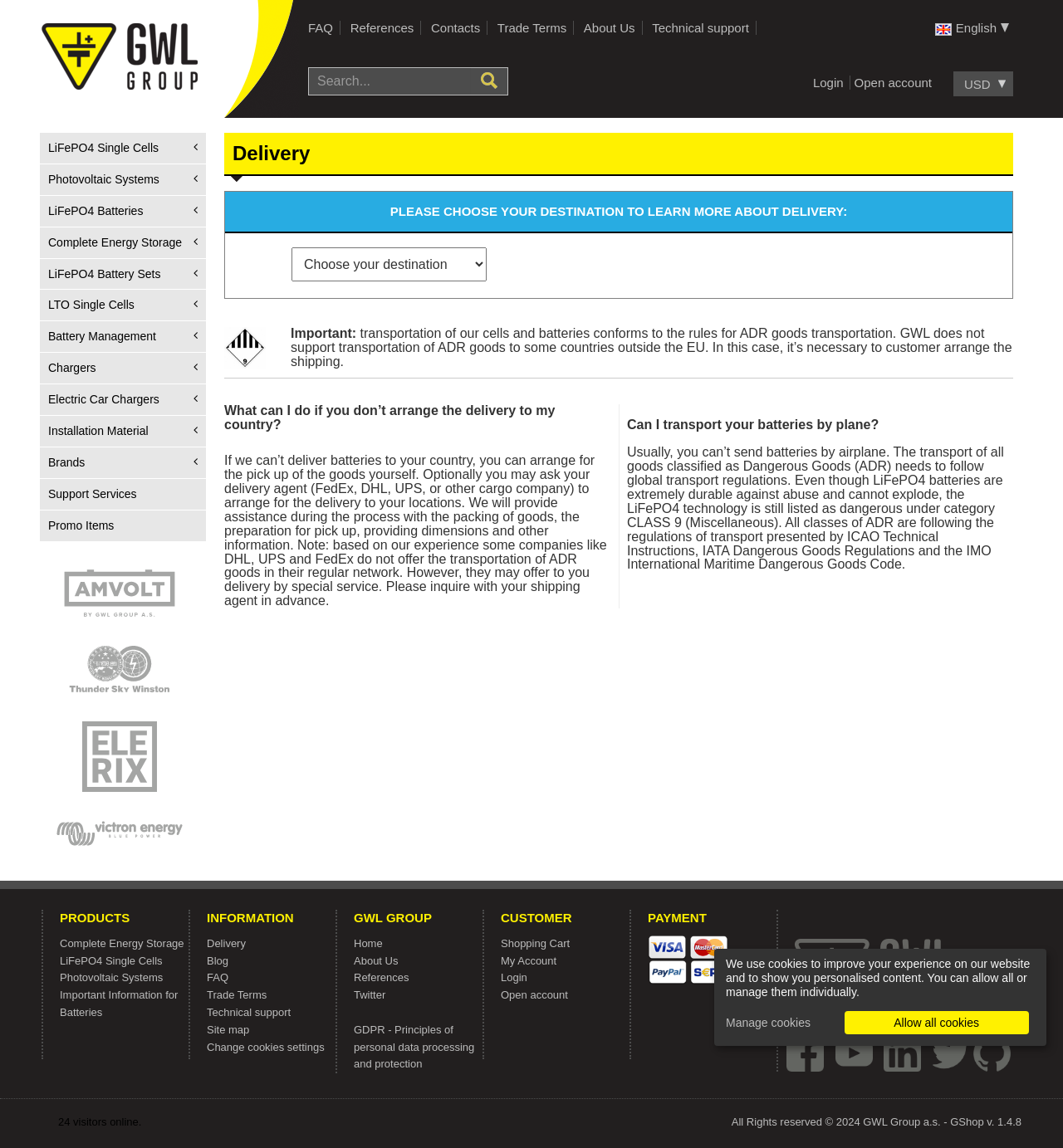Provide an in-depth caption for the elements present on the webpage.

The webpage is about delivery information for a company called GWL Group. At the top, there is a navigation menu with links to various sections of the website, including "FAQ", "References", "Contacts", and more. Below the navigation menu, there is a search bar with a magnifying glass icon.

On the left side of the page, there is a list of product categories, including "LiFePO4 Single Cells", "Photovoltaic Systems", and "Complete Energy Storage". Each category has a corresponding icon.

The main content of the page is divided into two sections. The first section has a heading "Delivery" and provides information about the company's delivery policies, including a note about the transportation of ADR goods. There is also a combobox that allows users to select their destination to learn more about delivery.

The second section has several paragraphs of text that provide more detailed information about the company's delivery policies, including what to do if they don't arrange delivery to a particular country and whether batteries can be transported by plane.

At the bottom of the page, there are three columns of links to various sections of the website, including "Products", "Information", and "GWL Group". There are also links to social media platforms and a section for customer information, including login and account management.

Throughout the page, there are several images, including icons for the product categories, a logo for the company, and images of payment methods such as Visa, Mastercard, and PayPal.